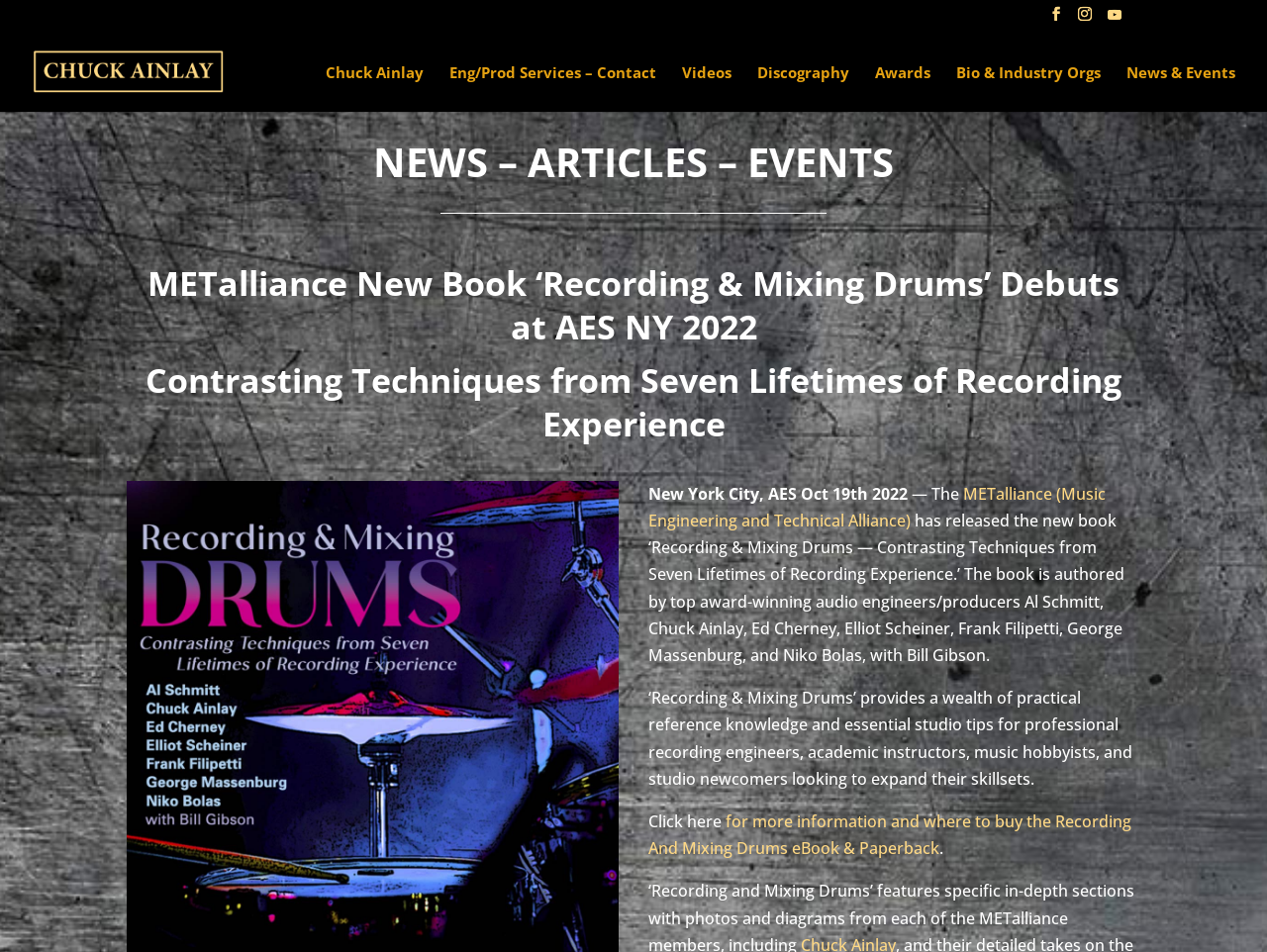Provide the bounding box coordinates of the HTML element this sentence describes: "Eng/Prod Services – Contact". The bounding box coordinates consist of four float numbers between 0 and 1, i.e., [left, top, right, bottom].

[0.355, 0.068, 0.518, 0.117]